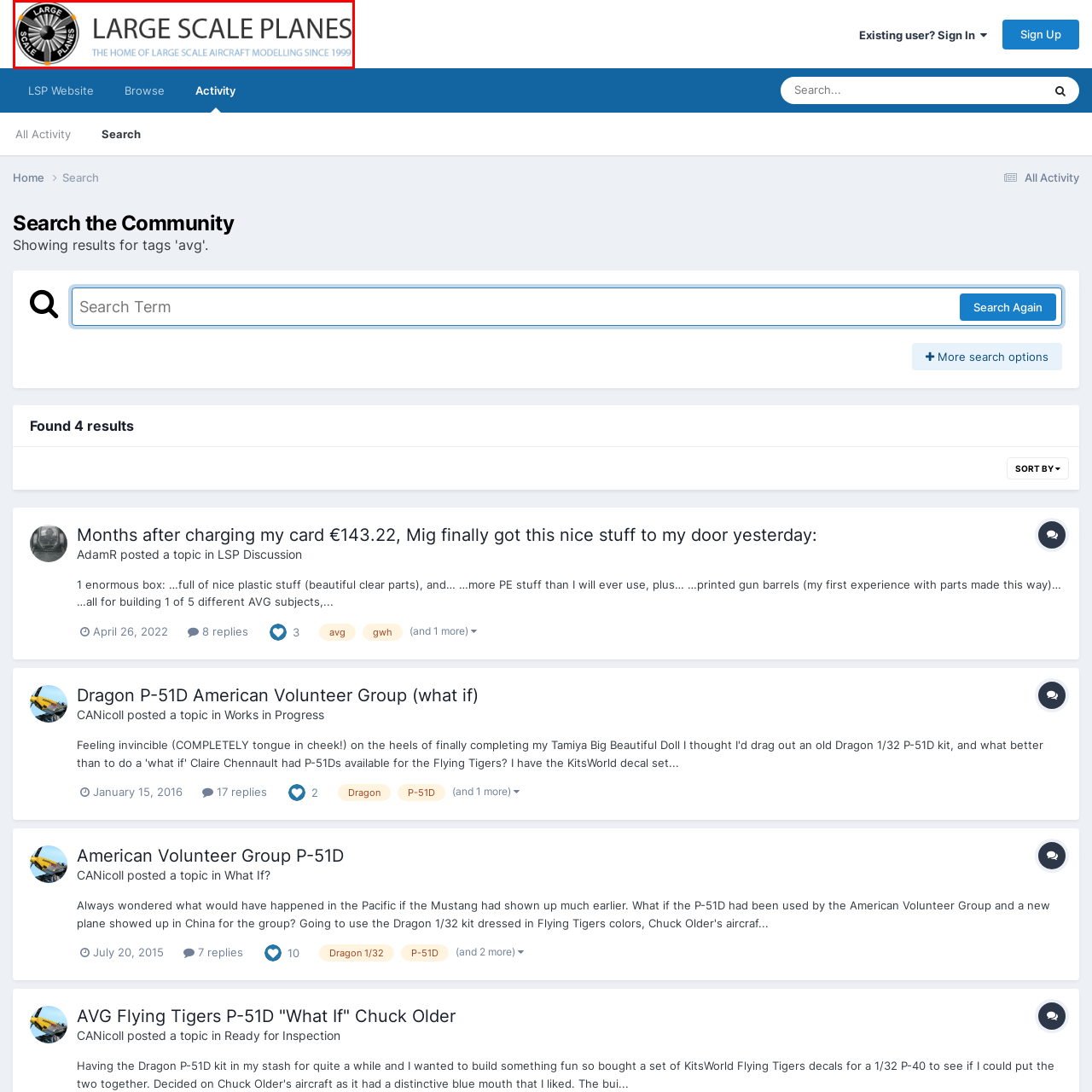How long has the community been committed to the hobby?
Observe the image part marked by the red bounding box and give a detailed answer to the question.

The community's long-standing commitment to the hobby is highlighted in the tagline 'THE HOME OF LARGE SCALE AIRCRAFT MODELLING SINCE 1999', which explicitly states the year 1999 as the starting point of their commitment.